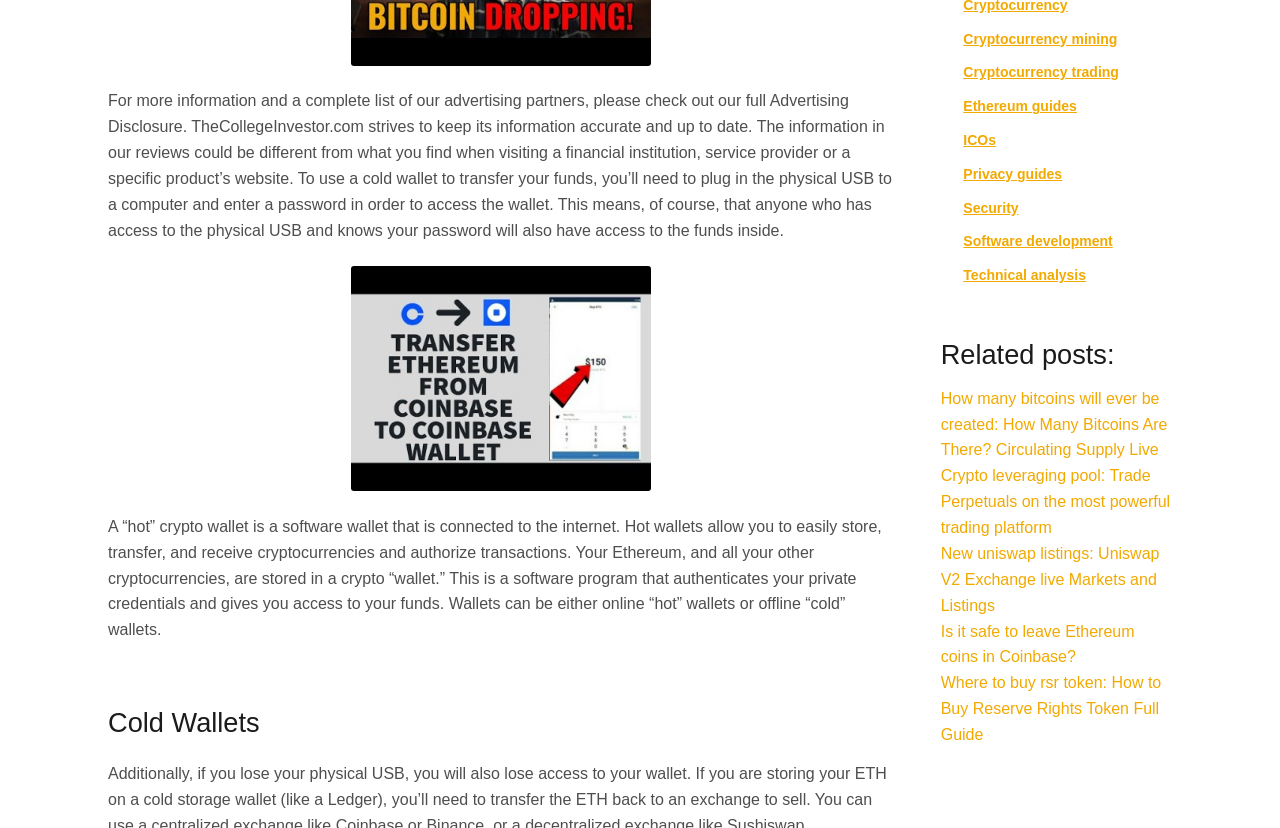Please specify the bounding box coordinates in the format (top-left x, top-left y, bottom-right x, bottom-right y), with all values as floating point numbers between 0 and 1. Identify the bounding box of the UI element described by: Privacy guides

[0.753, 0.2, 0.83, 0.22]